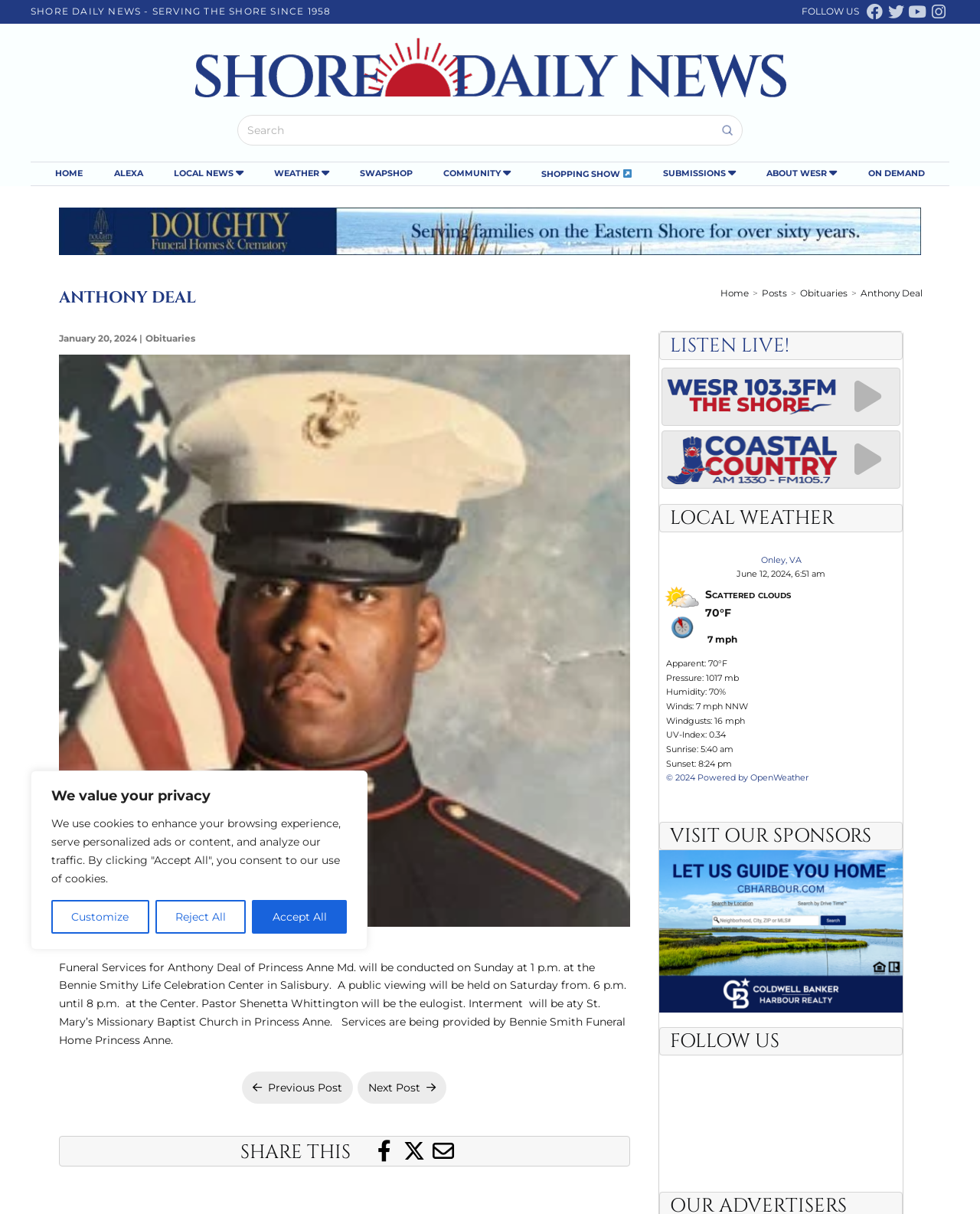Locate the bounding box coordinates of the element to click to perform the following action: 'Read the obituary of Anthony Deal'. The coordinates should be given as four float values between 0 and 1, in the form of [left, top, right, bottom].

[0.06, 0.236, 0.639, 0.255]